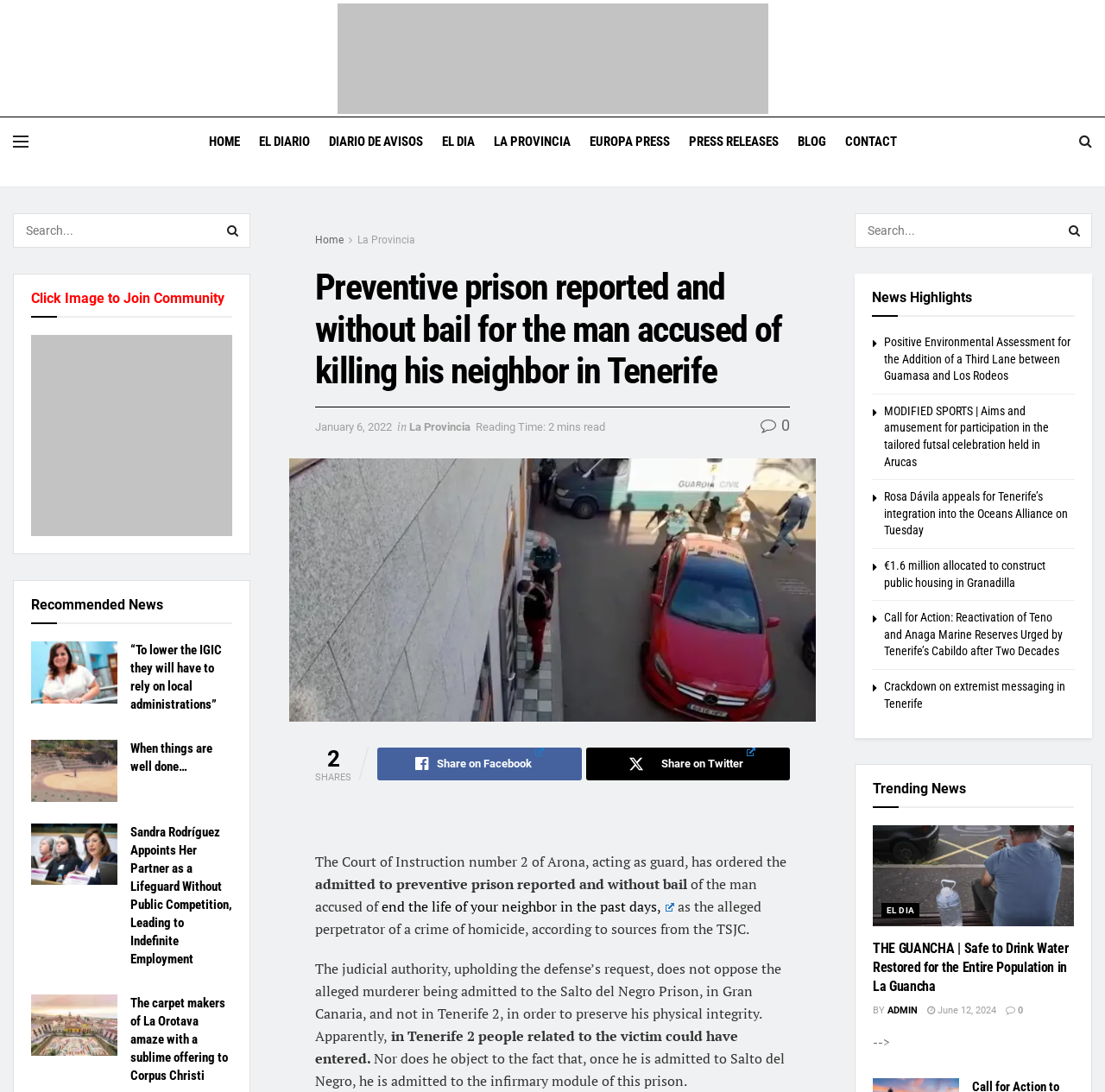Please specify the bounding box coordinates in the format (top-left x, top-left y, bottom-right x, bottom-right y), with values ranging from 0 to 1. Identify the bounding box for the UI component described as follows: Press Releases

[0.623, 0.118, 0.704, 0.142]